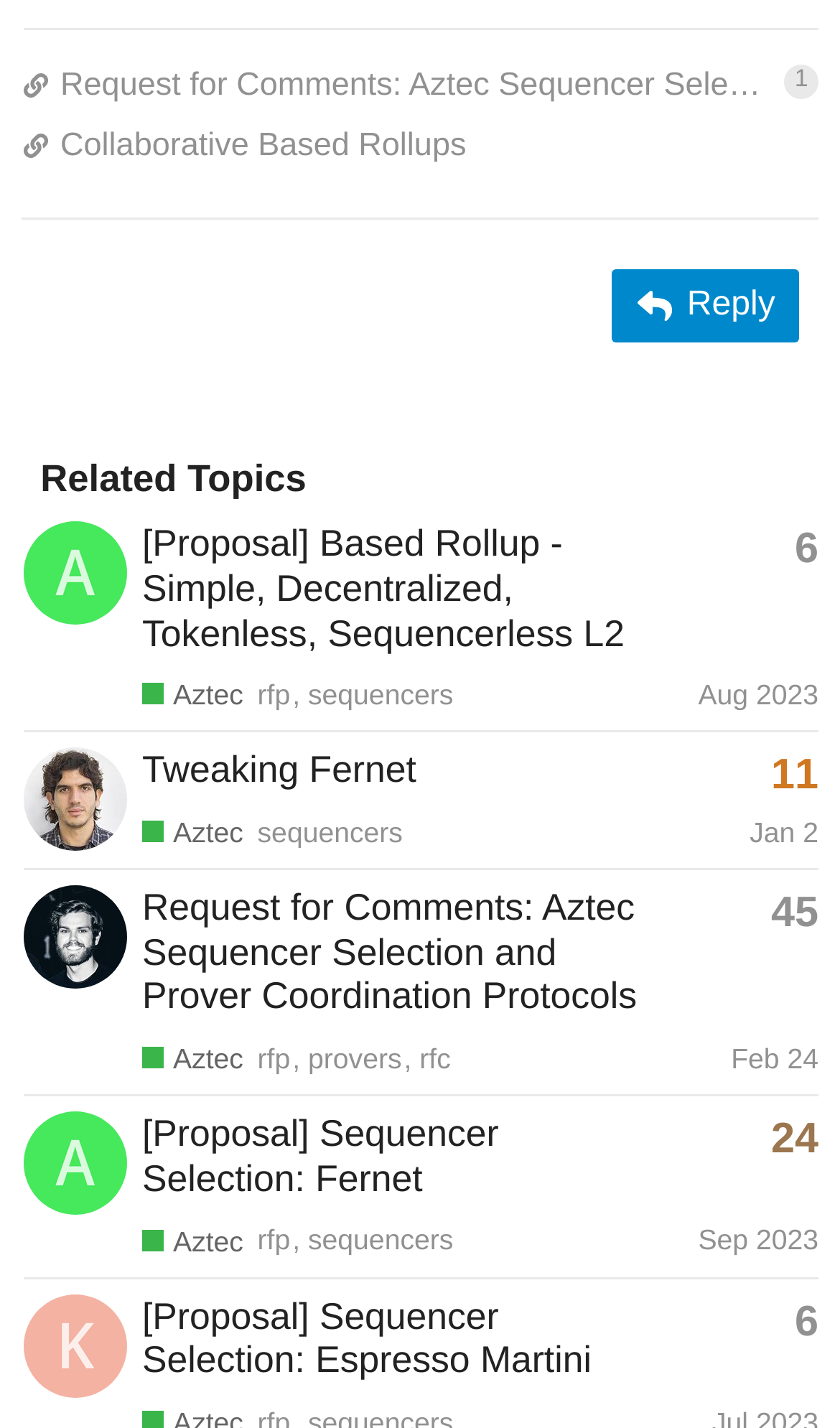Identify the bounding box coordinates necessary to click and complete the given instruction: "Click on the 'Reply' button".

[0.729, 0.188, 0.952, 0.239]